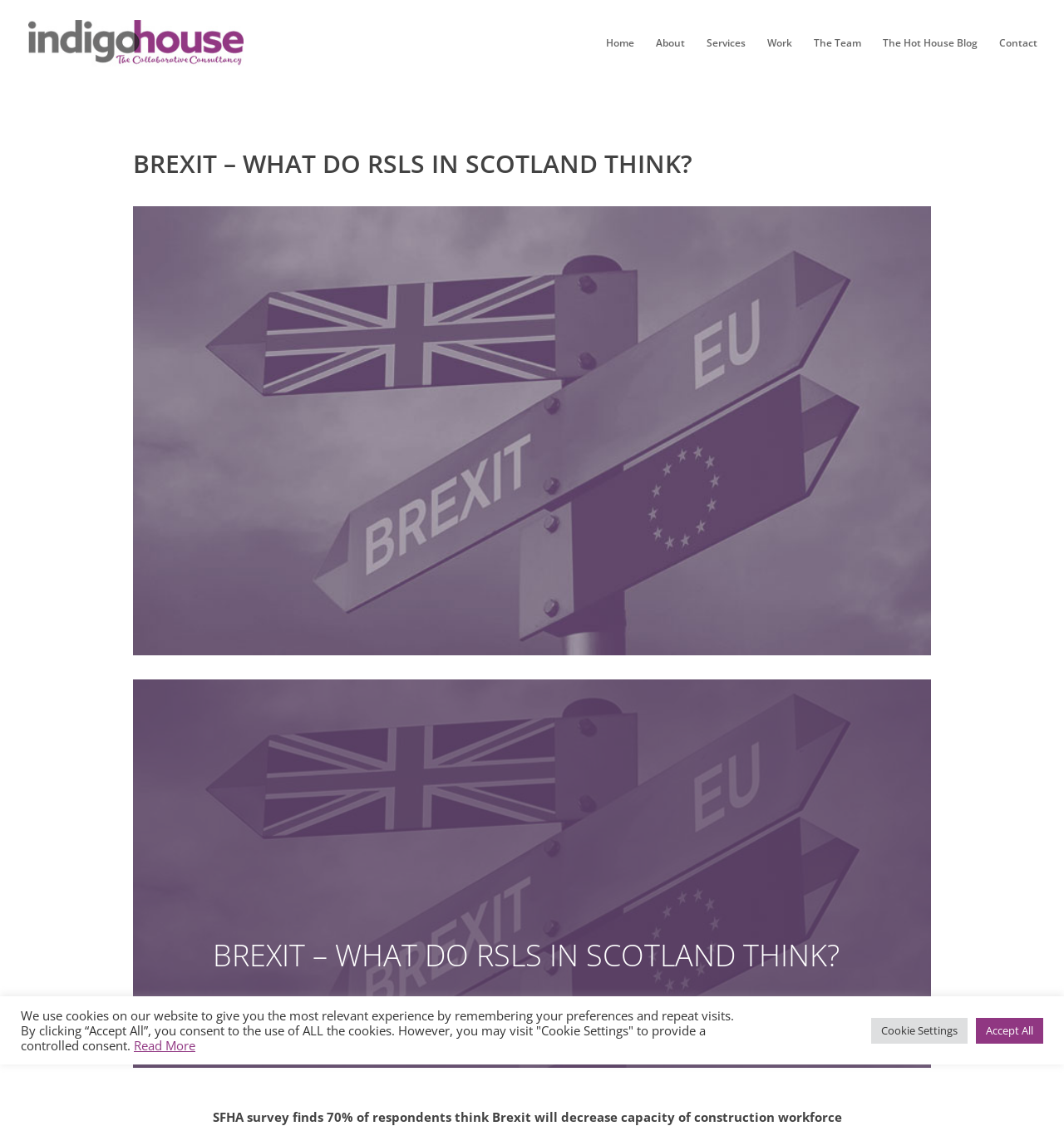Specify the bounding box coordinates of the area to click in order to follow the given instruction: "read more about Brexit."

[0.126, 0.917, 0.184, 0.932]